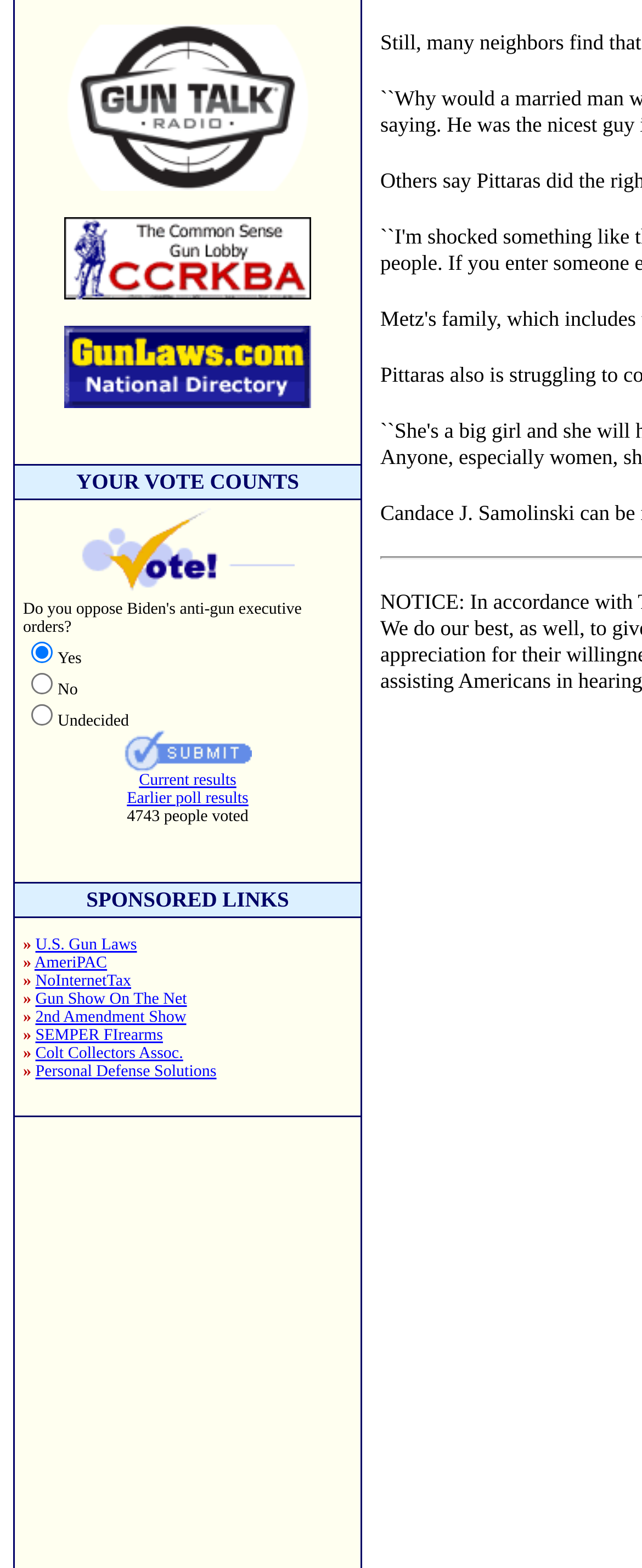Please identify the coordinates of the bounding box for the clickable region that will accomplish this instruction: "Click on the link 'AmeriPAC'".

[0.054, 0.609, 0.167, 0.62]